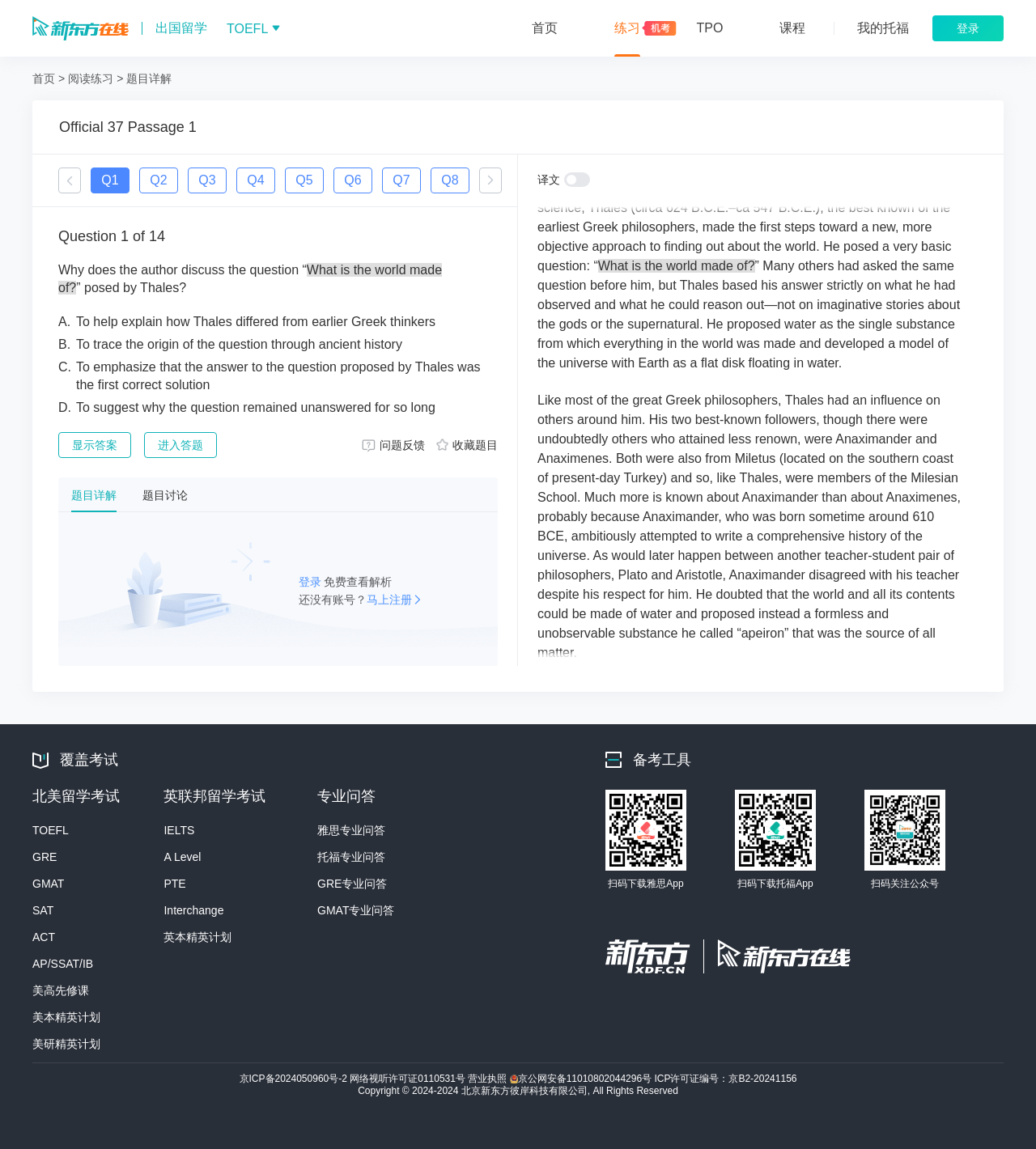What is the name of Thales' followers?
Please answer the question with as much detail and depth as you can.

The names of Thales' followers can be found in the passage where it is stated 'His two best-known followers, though there were undoubtedly others who attained less renown, were Anaximander and Anaximenes.'. These two individuals were influenced by Thales' ideas and contributed to the development of ancient Greek philosophy.